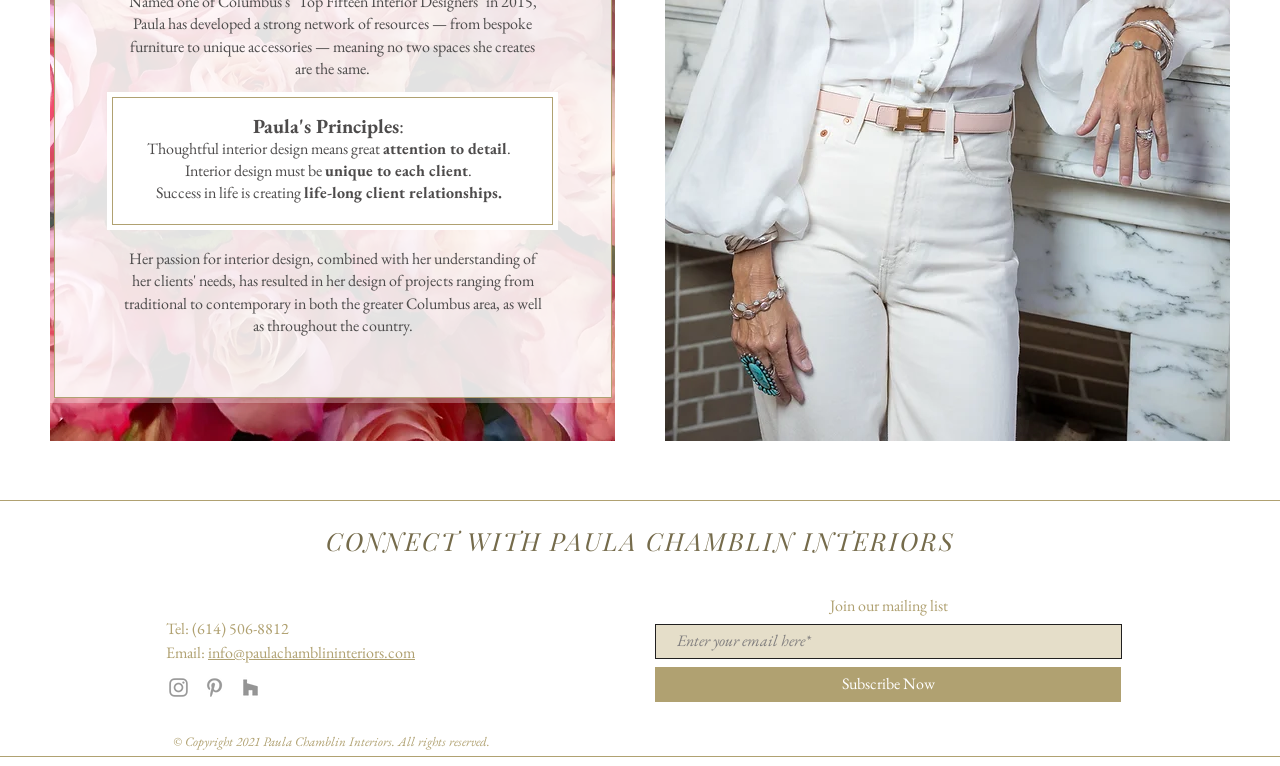Locate the bounding box coordinates of the UI element described by: "aria-label="Grey Pinterest Icon"". The bounding box coordinates should consist of four float numbers between 0 and 1, i.e., [left, top, right, bottom].

[0.158, 0.881, 0.177, 0.914]